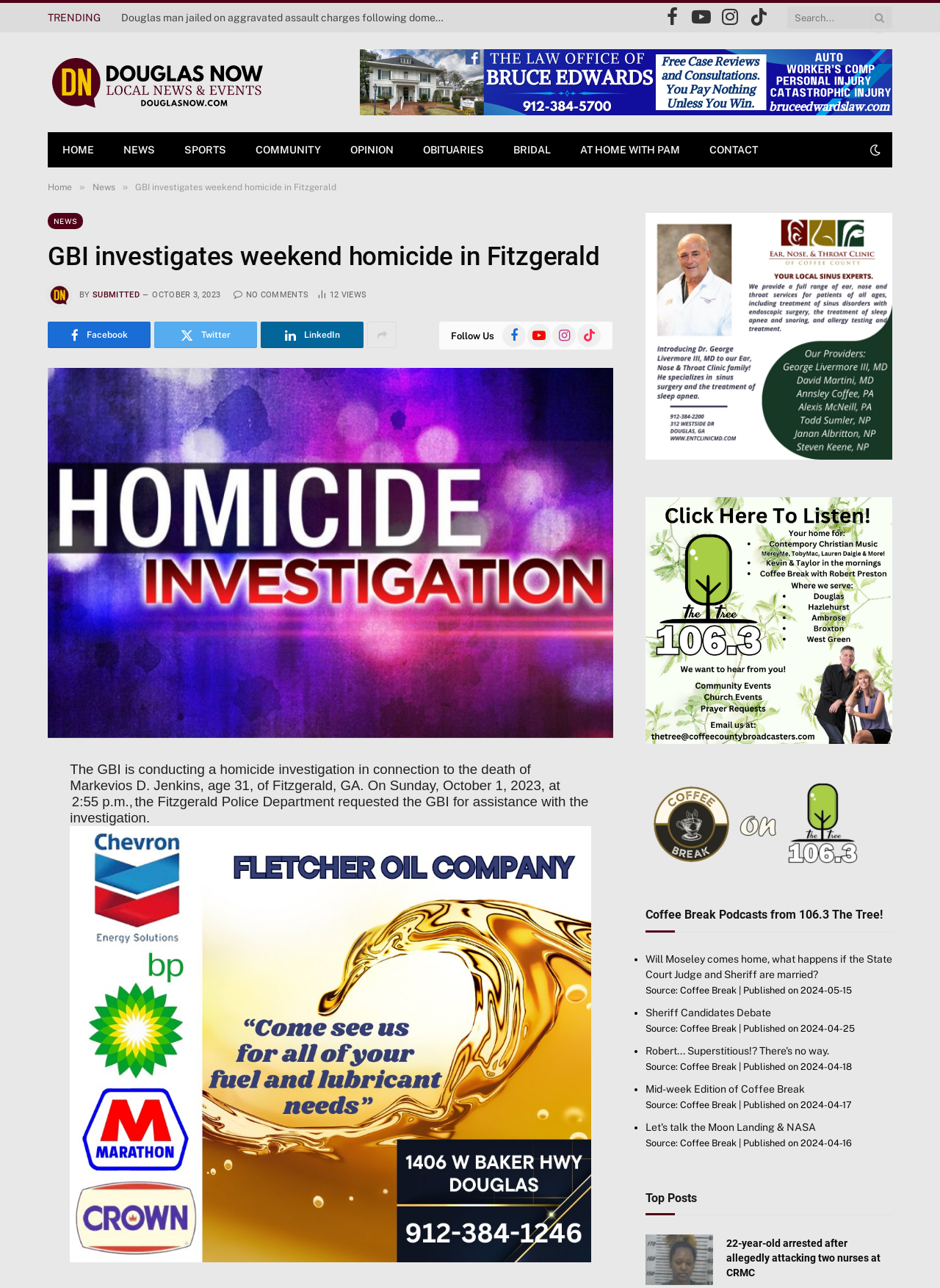Please respond to the question using a single word or phrase:
What is the name of the police department that requested the GBI's assistance?

Fitzgerald Police Department